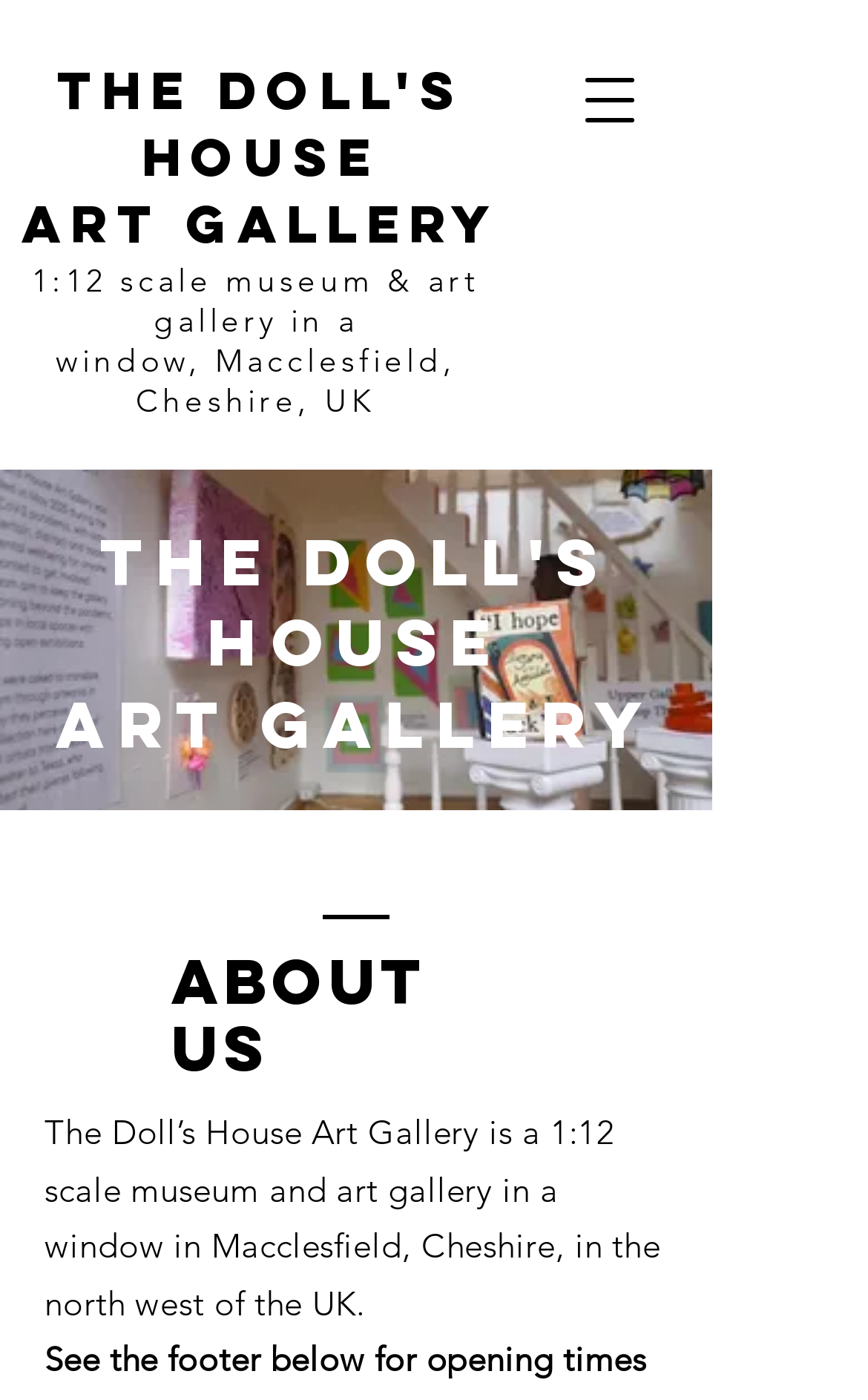Find the bounding box coordinates for the element described here: "Macclesfield, Cheshire, UK".

[0.156, 0.243, 0.526, 0.3]